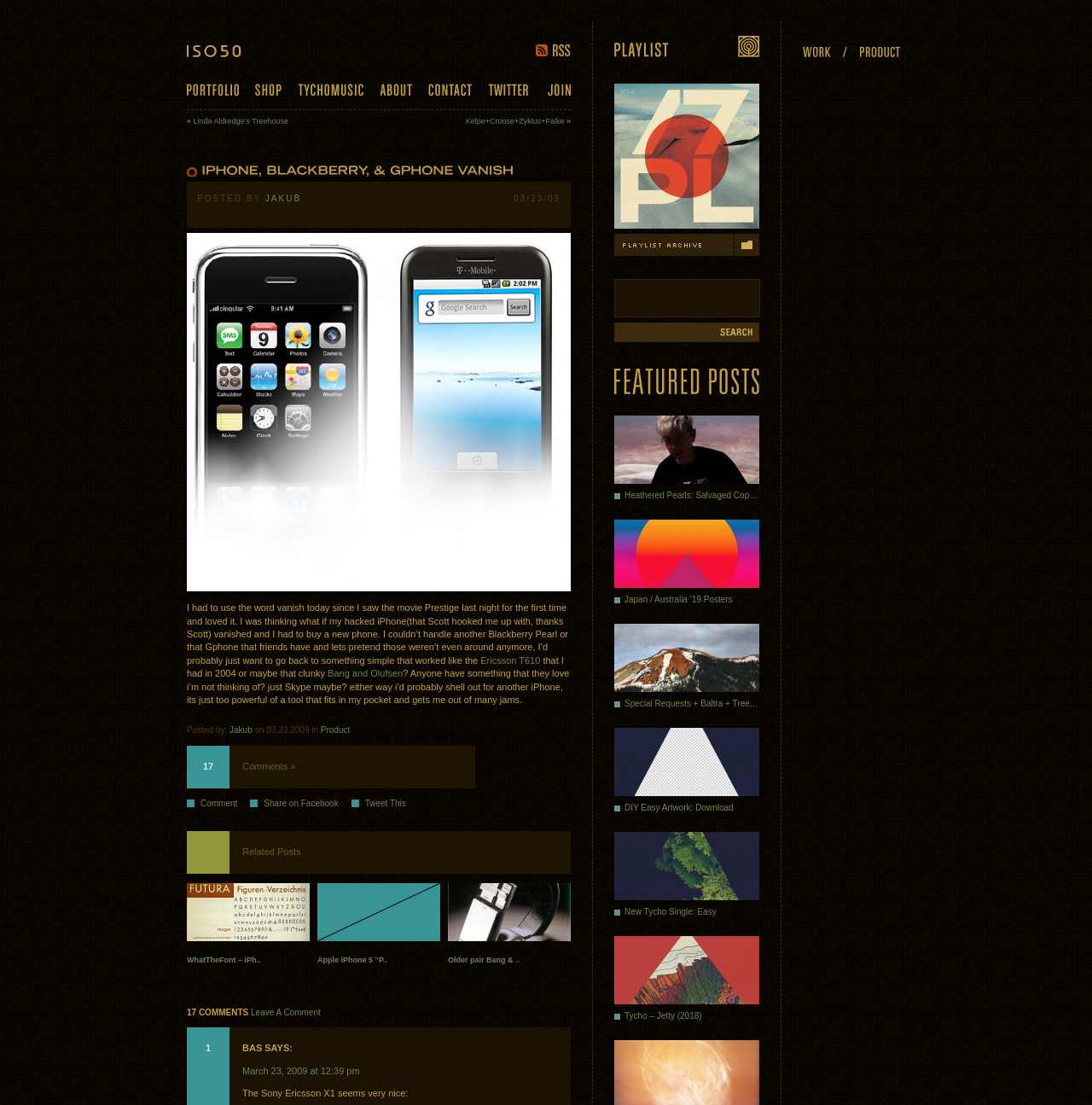Find the bounding box of the UI element described as follows: "Bang and Olufsen".

[0.3, 0.605, 0.369, 0.614]